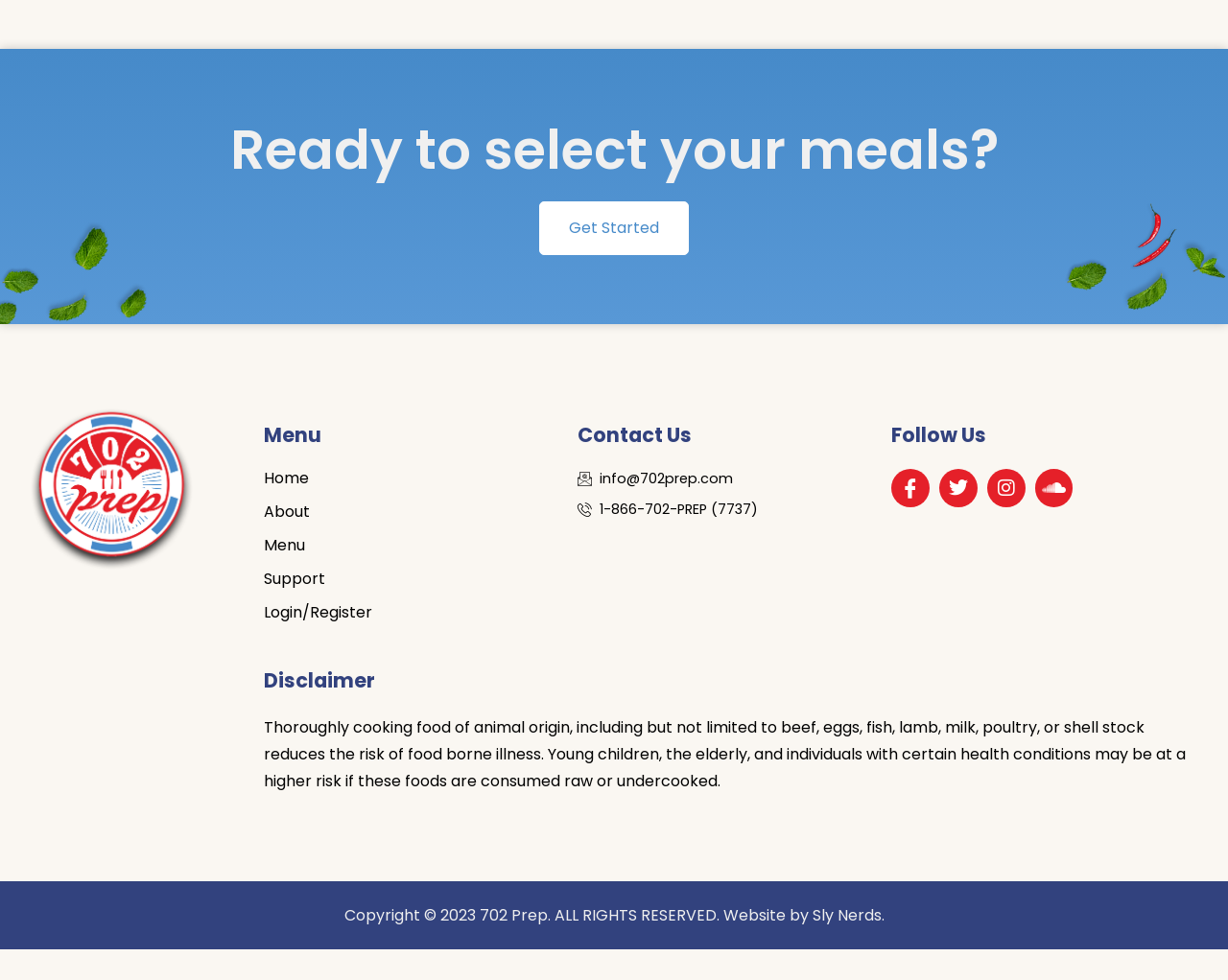Could you provide the bounding box coordinates for the portion of the screen to click to complete this instruction: "Click on '« Older Entries'"?

None